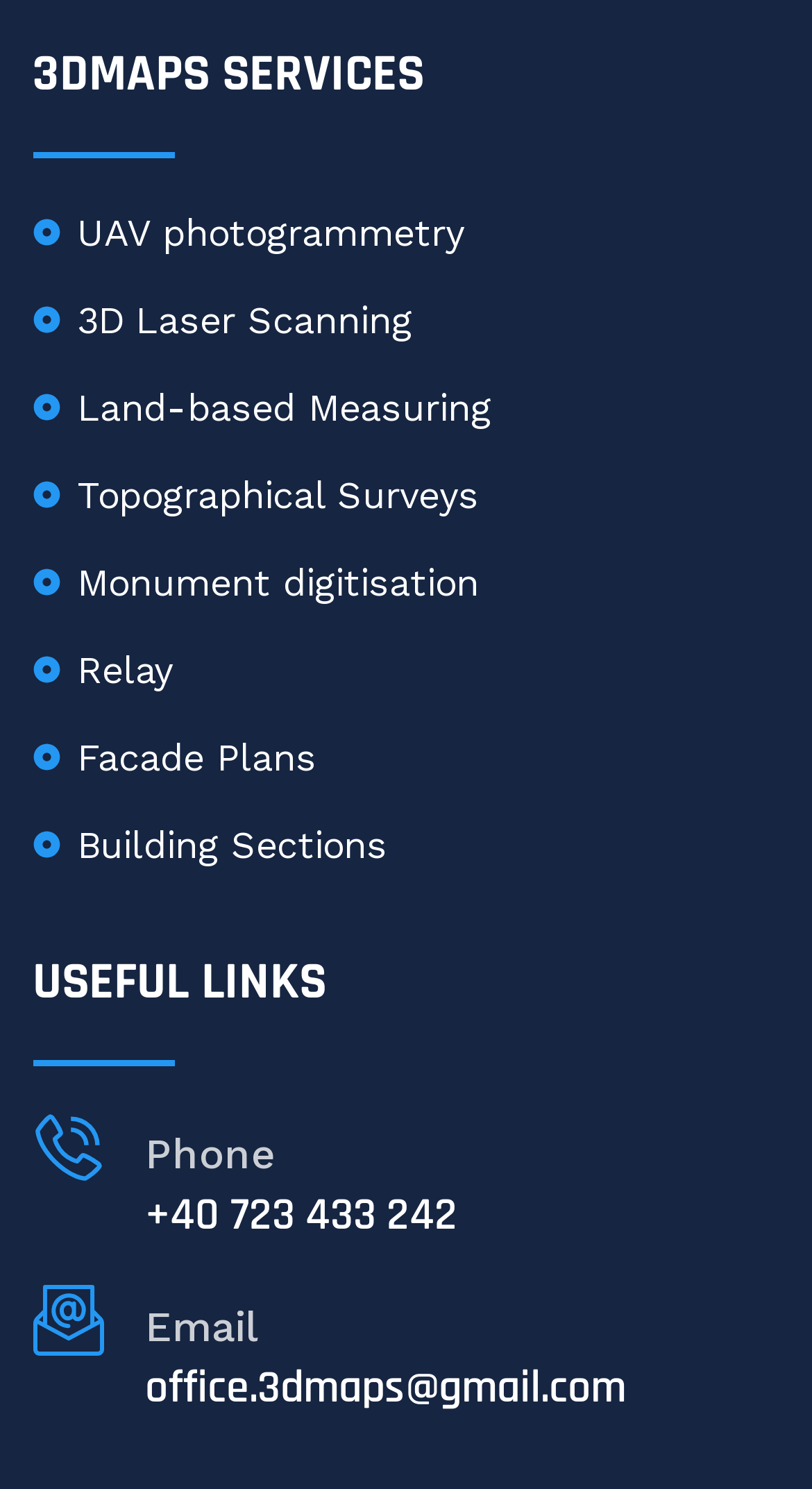How many headings are on the webpage? Examine the screenshot and reply using just one word or a brief phrase.

3